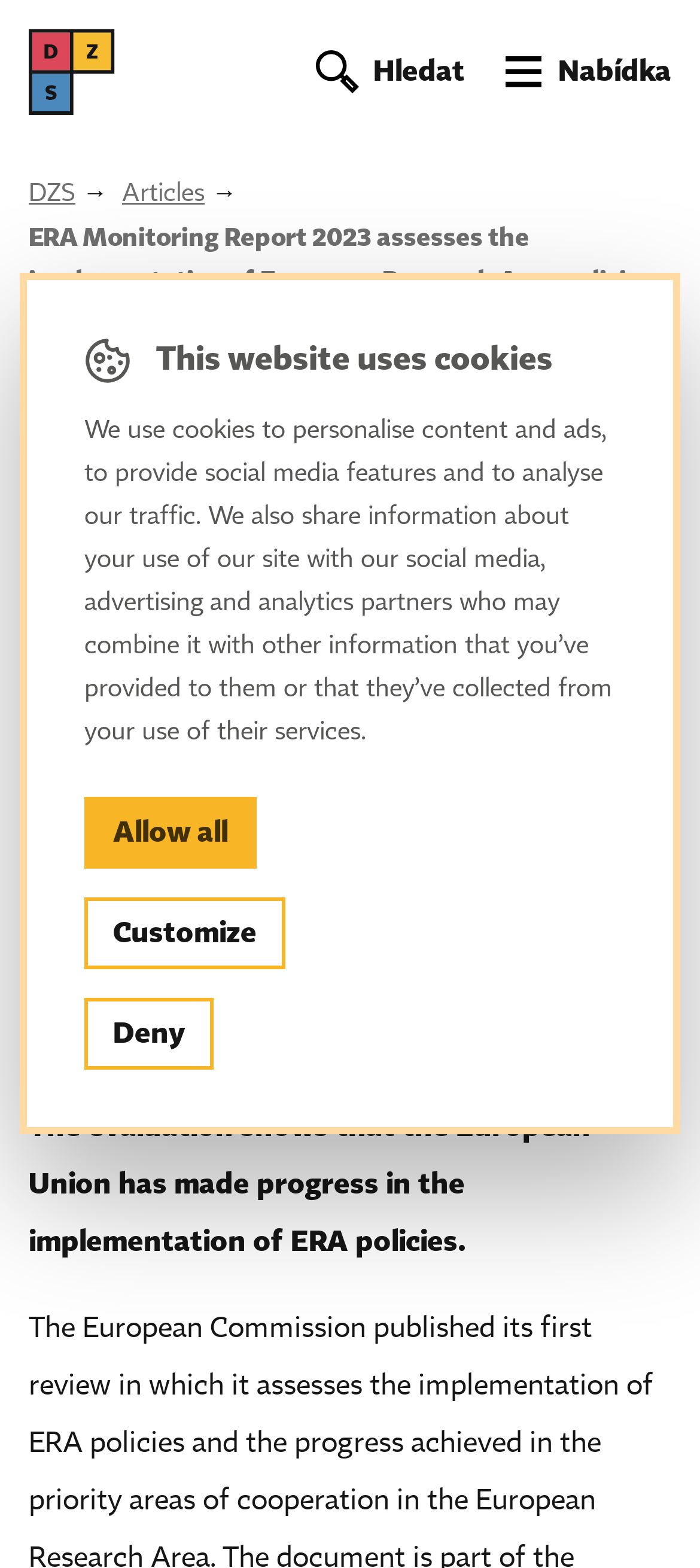What is the text of the first button in the consent dialog?
We need a detailed and exhaustive answer to the question. Please elaborate.

I found the text of the first button in the consent dialog by looking at the button elements within the consent dialog. The first button element contains the text 'Deny'.